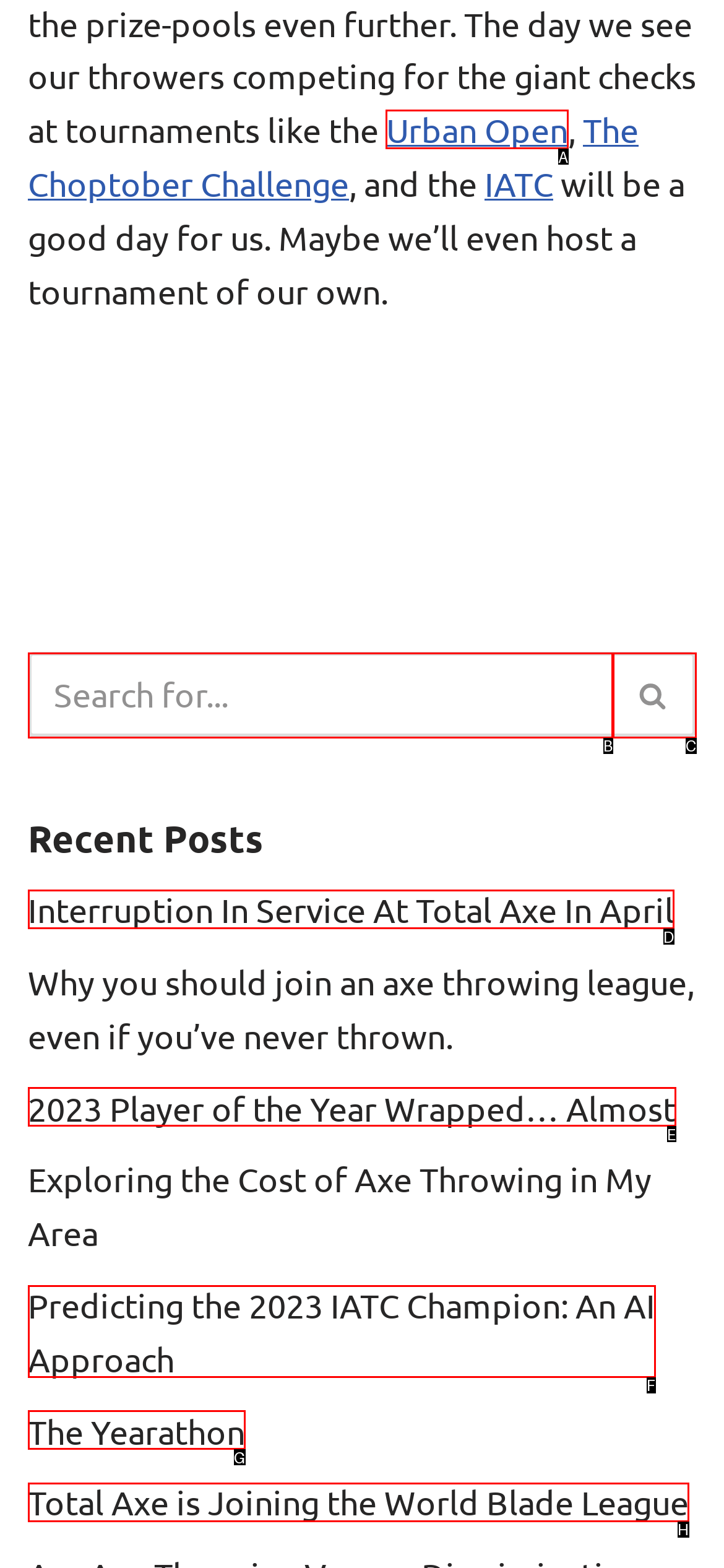Identify the correct UI element to click for this instruction: Click on Urban Open
Respond with the appropriate option's letter from the provided choices directly.

A